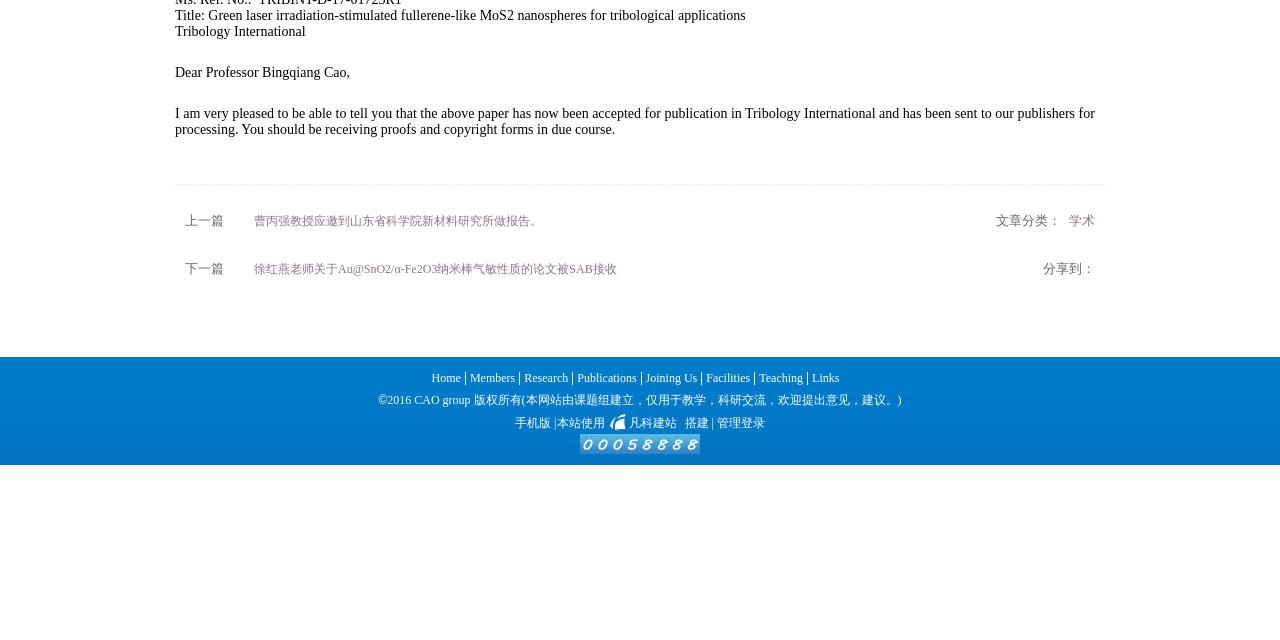Given the description "Contact Us", provide the bounding box coordinates of the corresponding UI element.

None